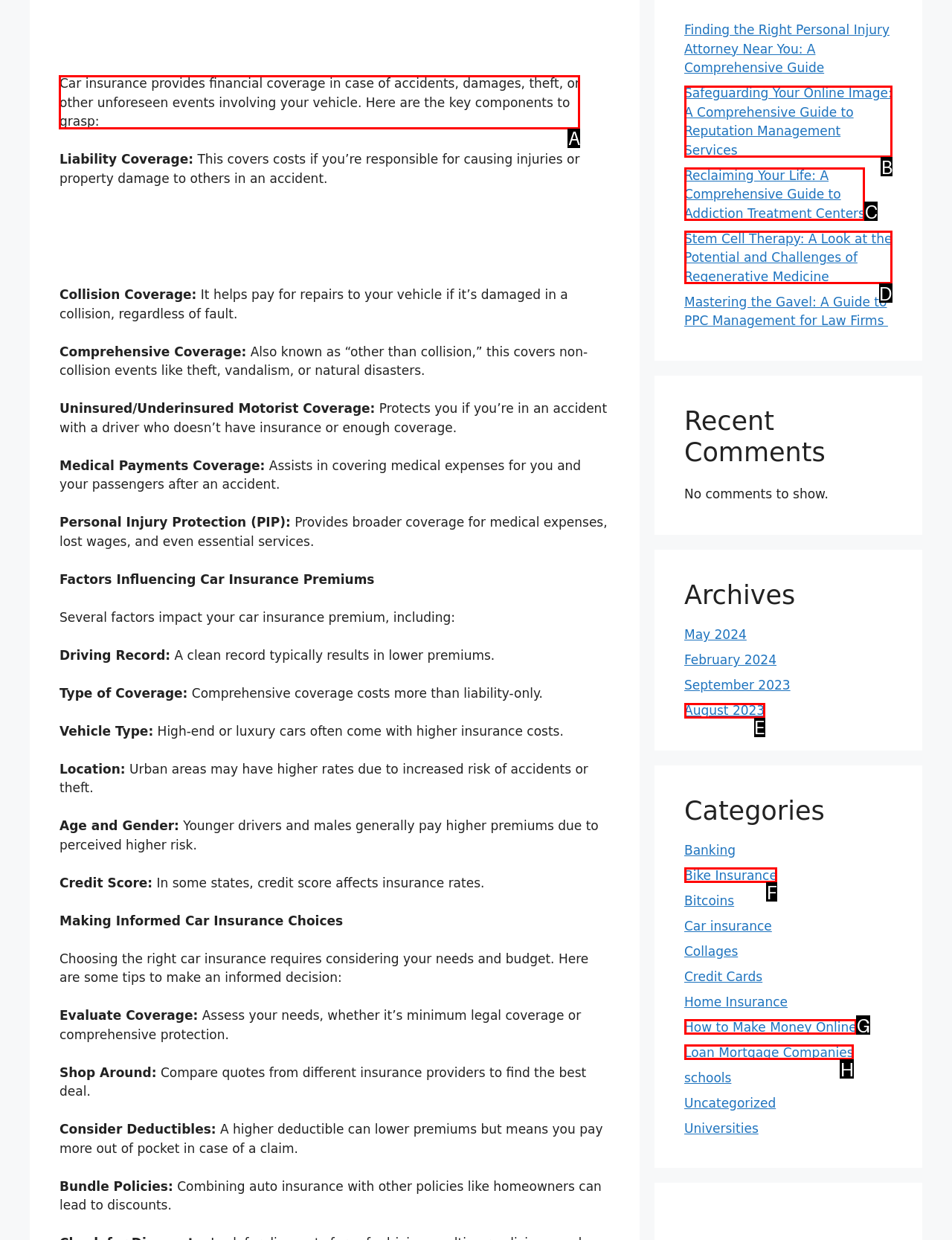Select the letter of the option that should be clicked to achieve the specified task: Explore the comprehensive guide to car insurance in 2023. Respond with just the letter.

A